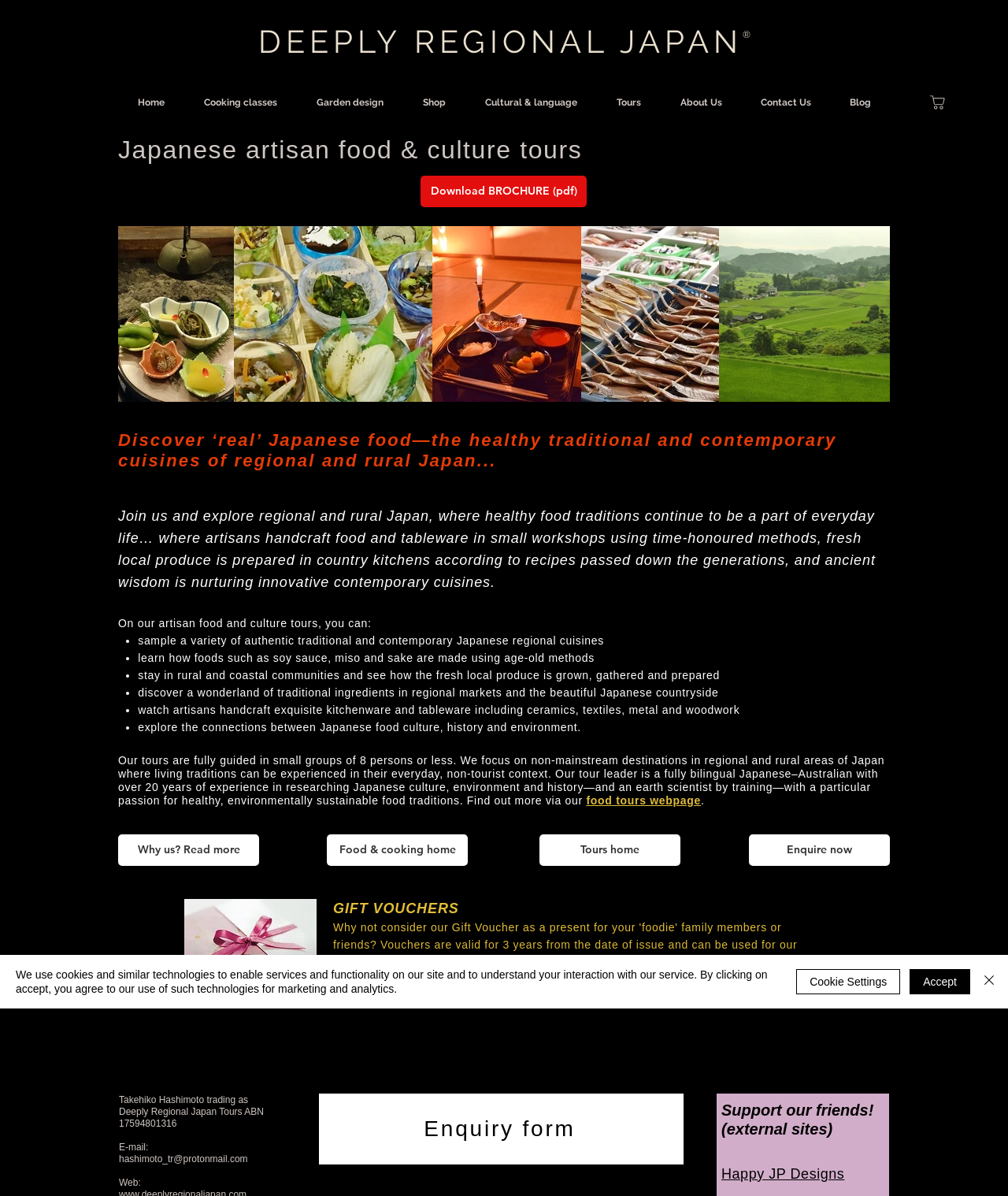How many people are in a tour group?
Using the visual information, reply with a single word or short phrase.

8 persons or less